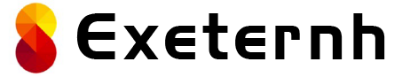Give a comprehensive caption for the image.

The image features the logo of "Exeternh," showcasing a modern and vibrant design. The logo combines bold typography with a colorful geometric symbol, reflecting a contemporary aesthetic. The use of rich colors and clean lines suggests innovation and a focus on design excellence. This logo is prominently placed on the webpage, aligning with a theme of enhancing homes and expanding knowledge about design, as indicated by accompanying text on the site. The overall branding indicates a commitment to quality and creativity in home design and improvement.